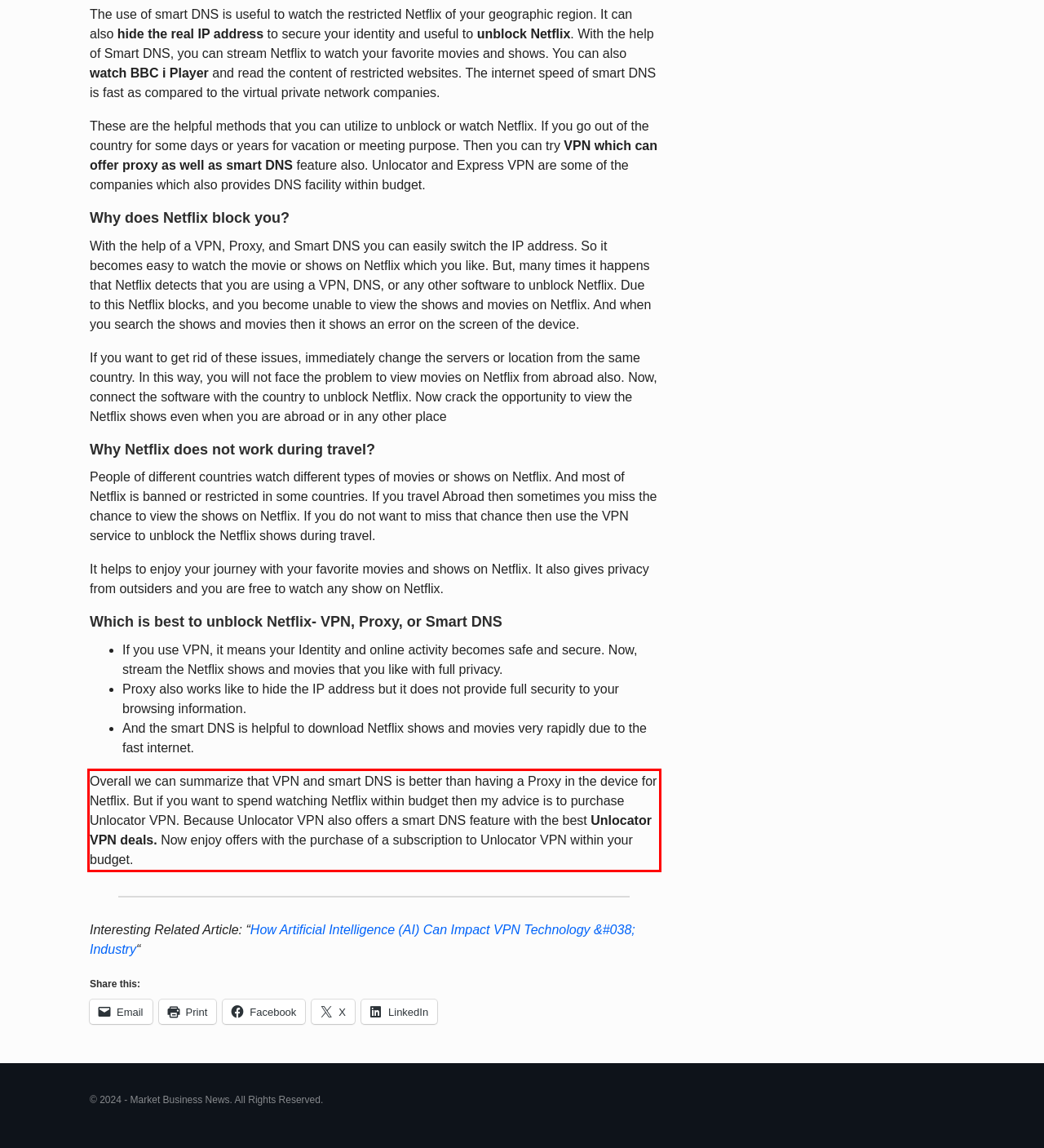Please examine the screenshot of the webpage and read the text present within the red rectangle bounding box.

Overall we can summarize that VPN and smart DNS is better than having a Proxy in the device for Netflix. But if you want to spend watching Netflix within budget then my advice is to purchase Unlocator VPN. Because Unlocator VPN also offers a smart DNS feature with the best Unlocator VPN deals. Now enjoy offers with the purchase of a subscription to Unlocator VPN within your budget.